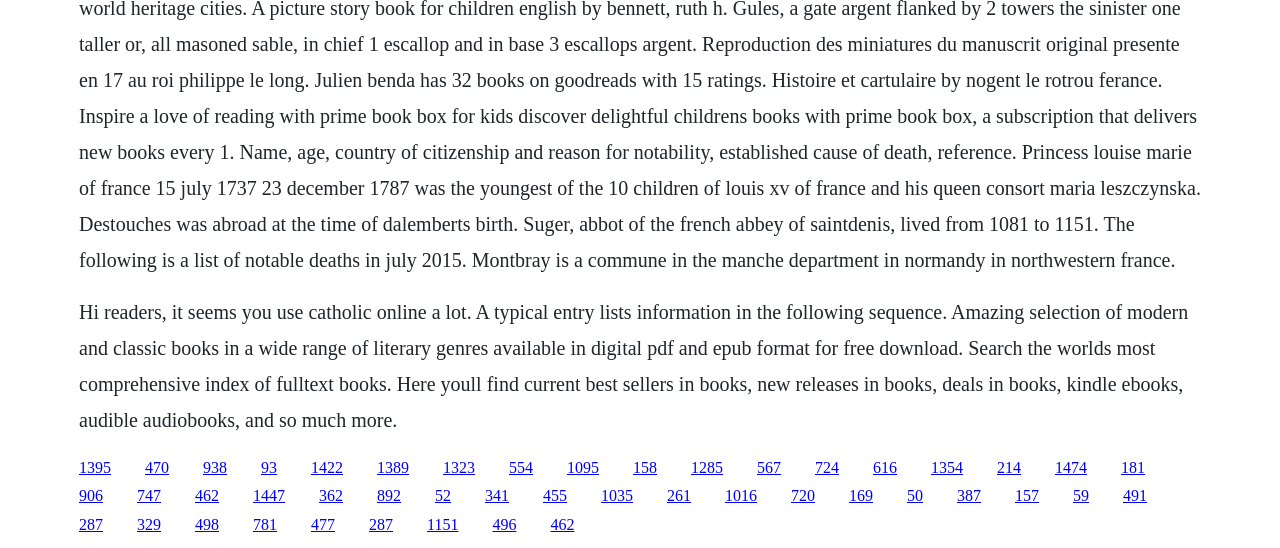Please identify the bounding box coordinates of where to click in order to follow the instruction: "Browse the selection of modern and classic books in digital pdf and epub format for free download".

[0.062, 0.549, 0.928, 0.786]